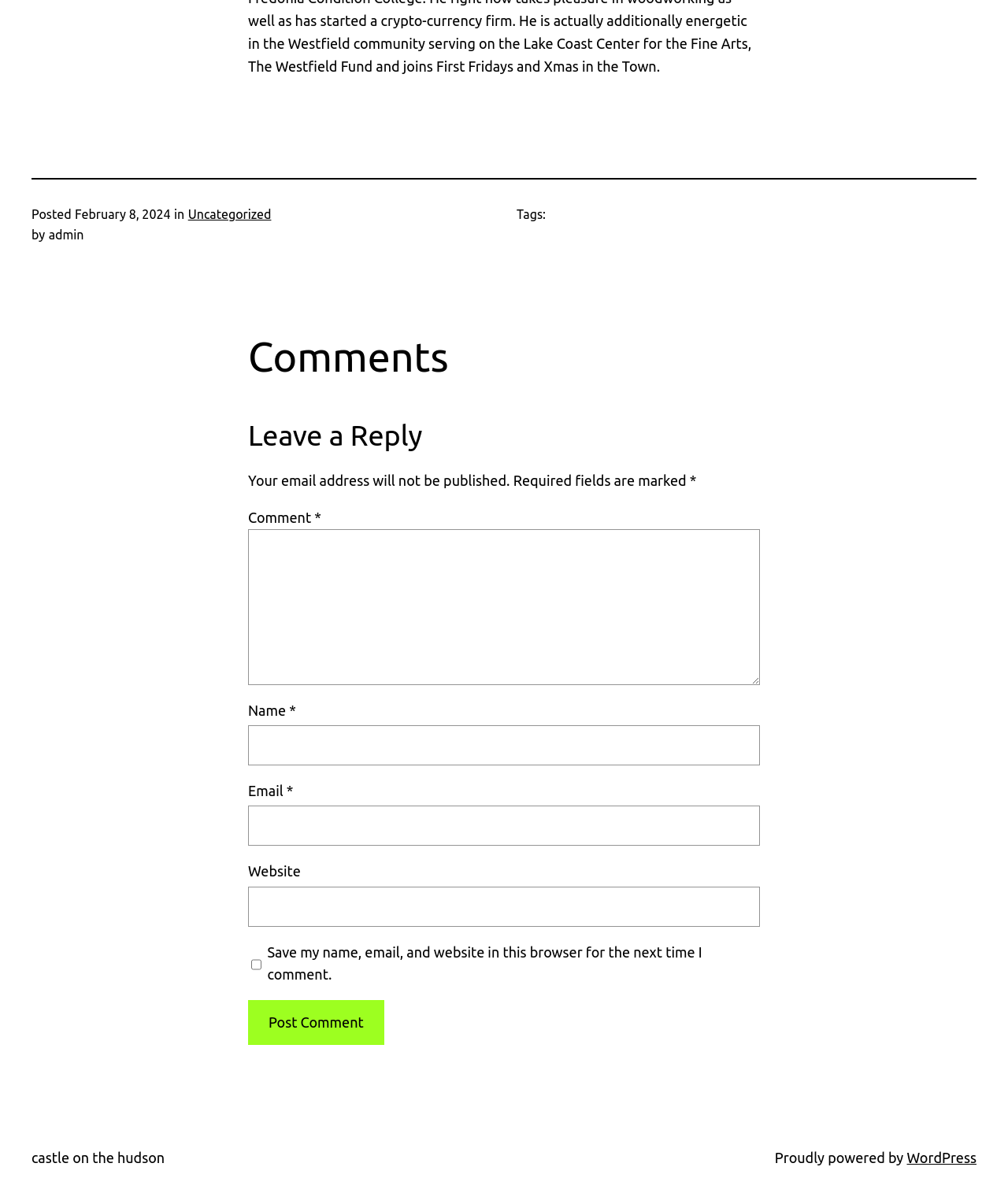What is the name of the platform powering the website?
Based on the screenshot, give a detailed explanation to answer the question.

I found the name of the platform powering the website by looking at the text 'Proudly powered by WordPress' which is located at the bottom of the page.